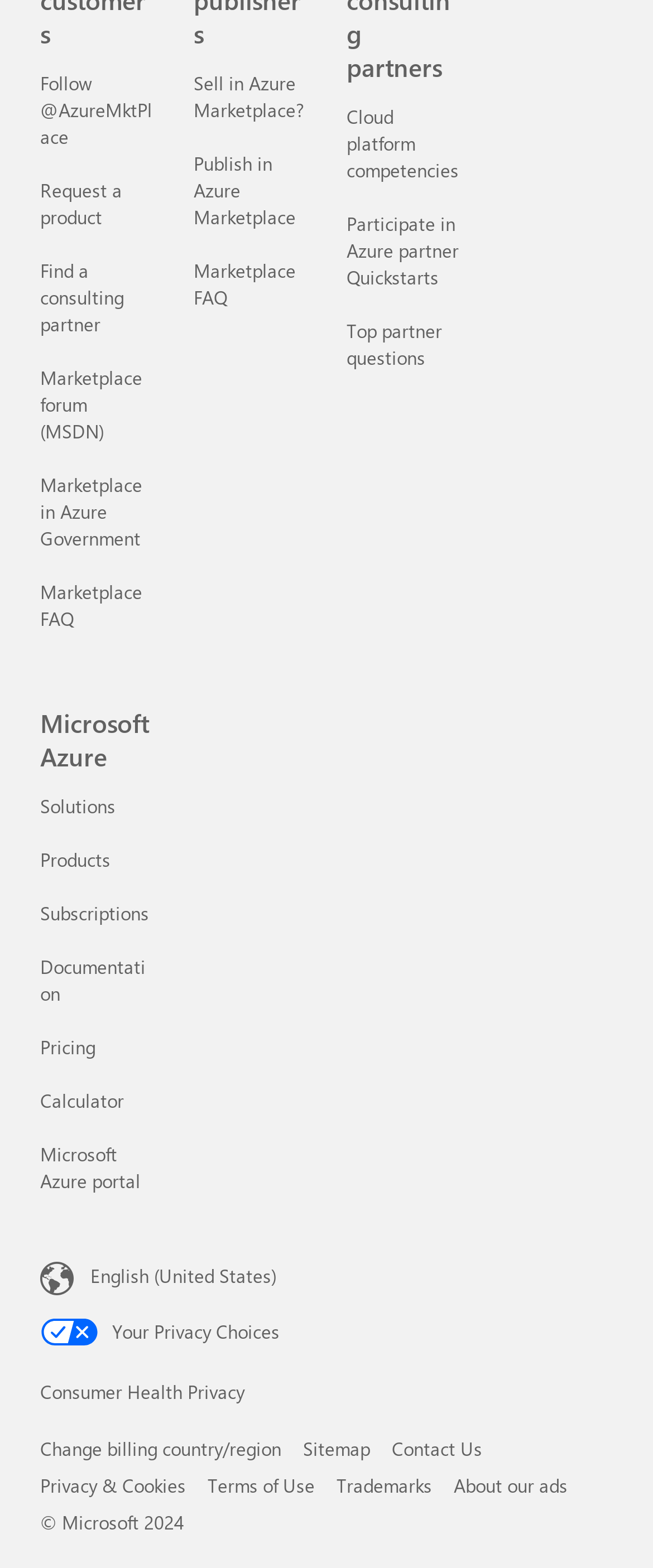Specify the bounding box coordinates for the region that must be clicked to perform the given instruction: "View Microsoft Azure solutions".

[0.062, 0.506, 0.177, 0.522]